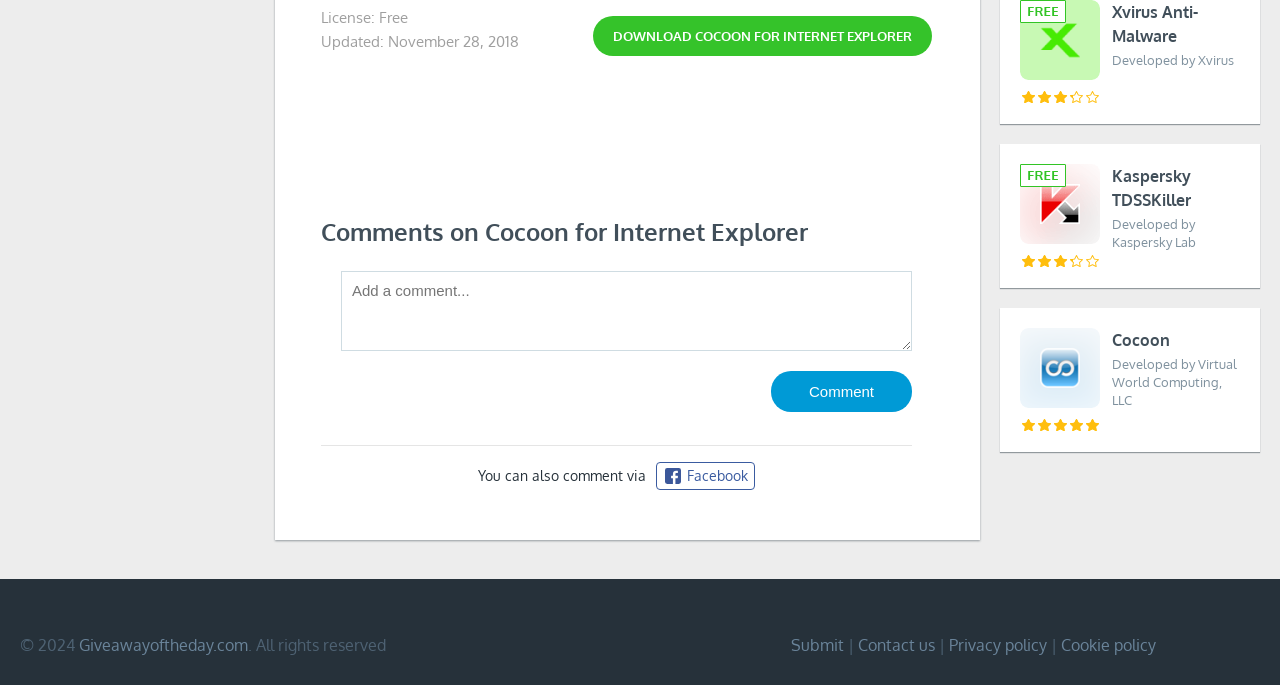Please determine the bounding box coordinates of the element to click in order to execute the following instruction: "Add a comment". The coordinates should be four float numbers between 0 and 1, specified as [left, top, right, bottom].

[0.266, 0.396, 0.712, 0.512]